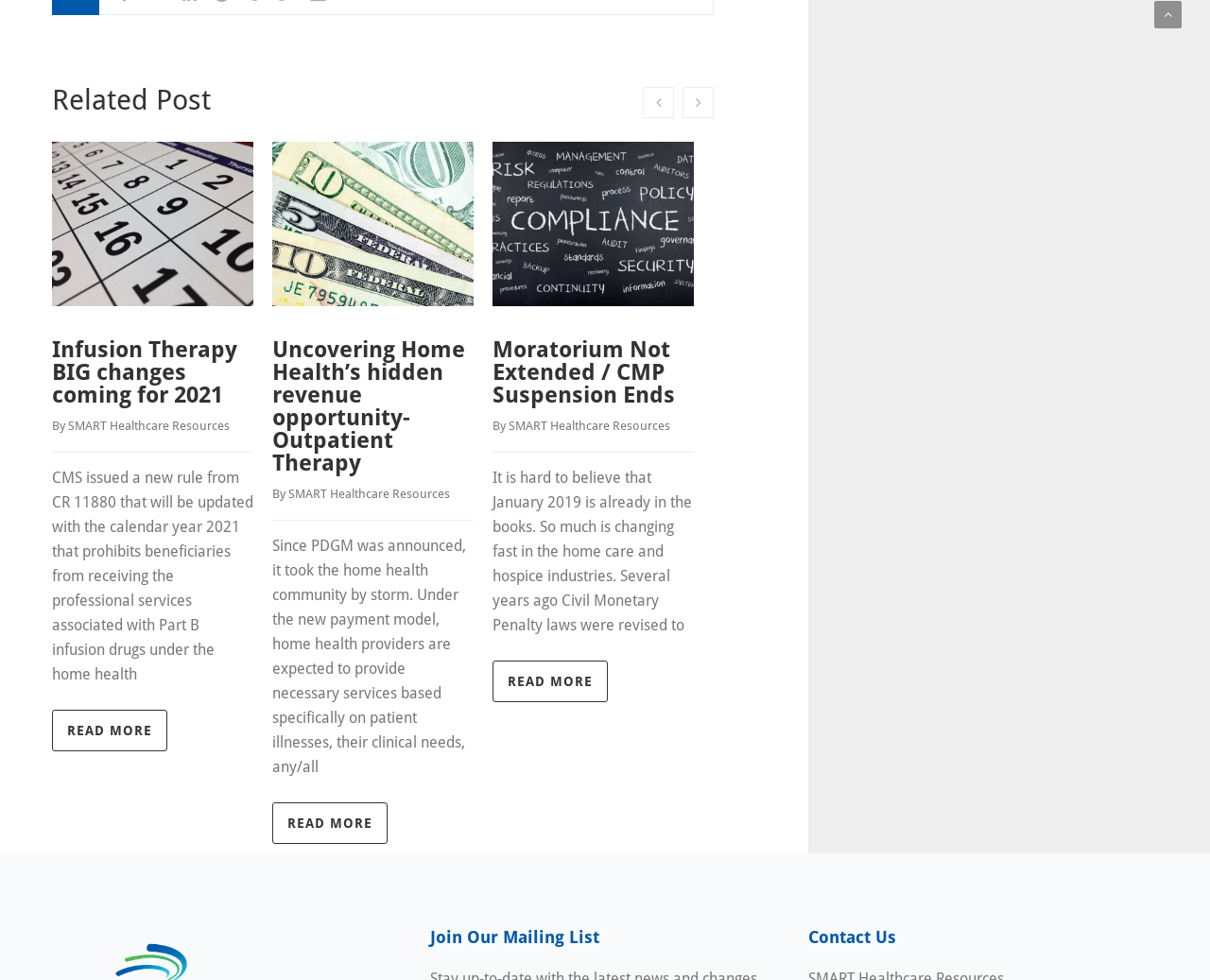How many 'READ MORE' links are on this webpage?
Please provide a comprehensive answer to the question based on the webpage screenshot.

I searched for the text 'READ MORE' on the webpage and found six links with that text, each corresponding to one of the six articles on the webpage.